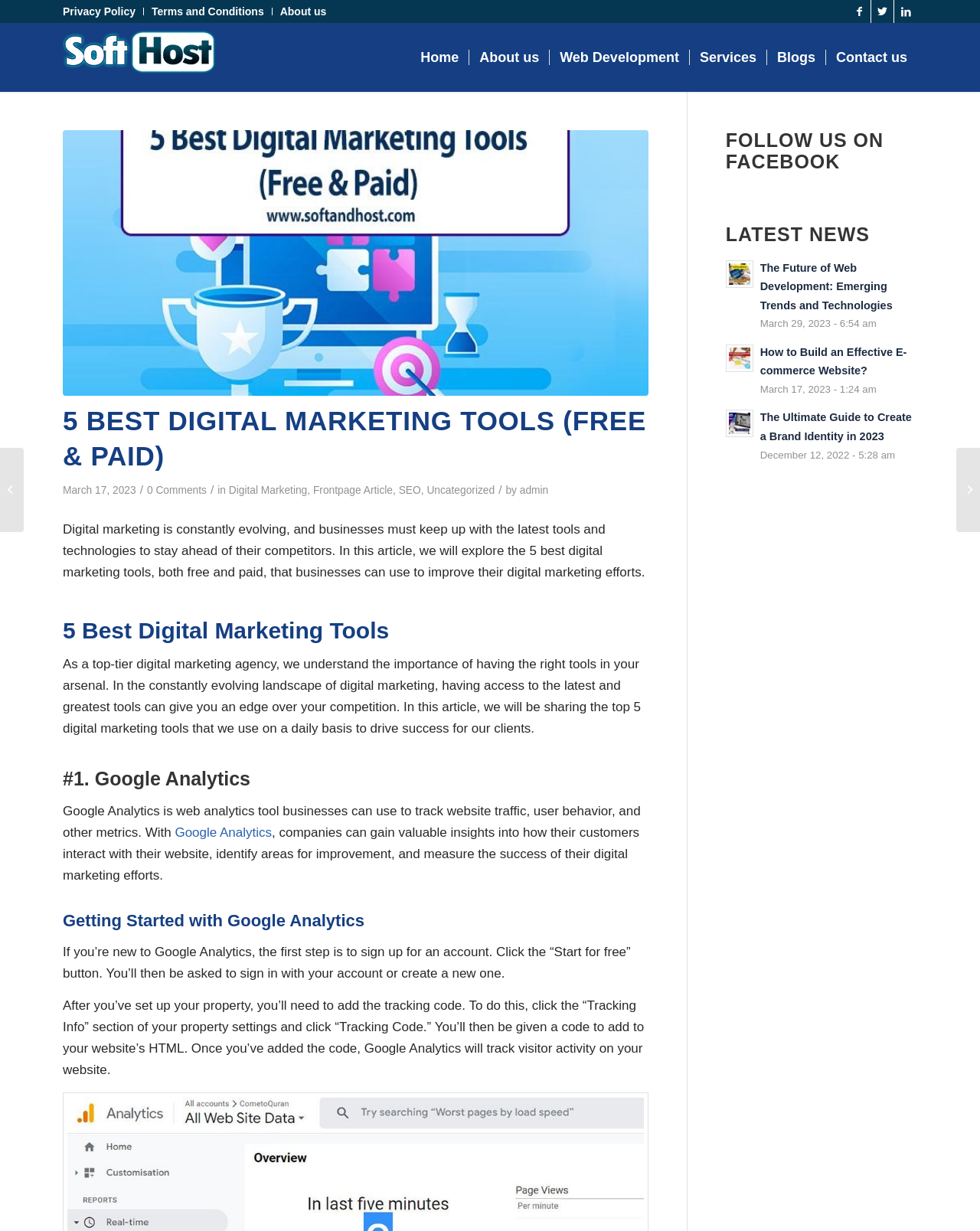Please determine the main heading text of this webpage.

5 BEST DIGITAL MARKETING TOOLS (FREE & PAID)